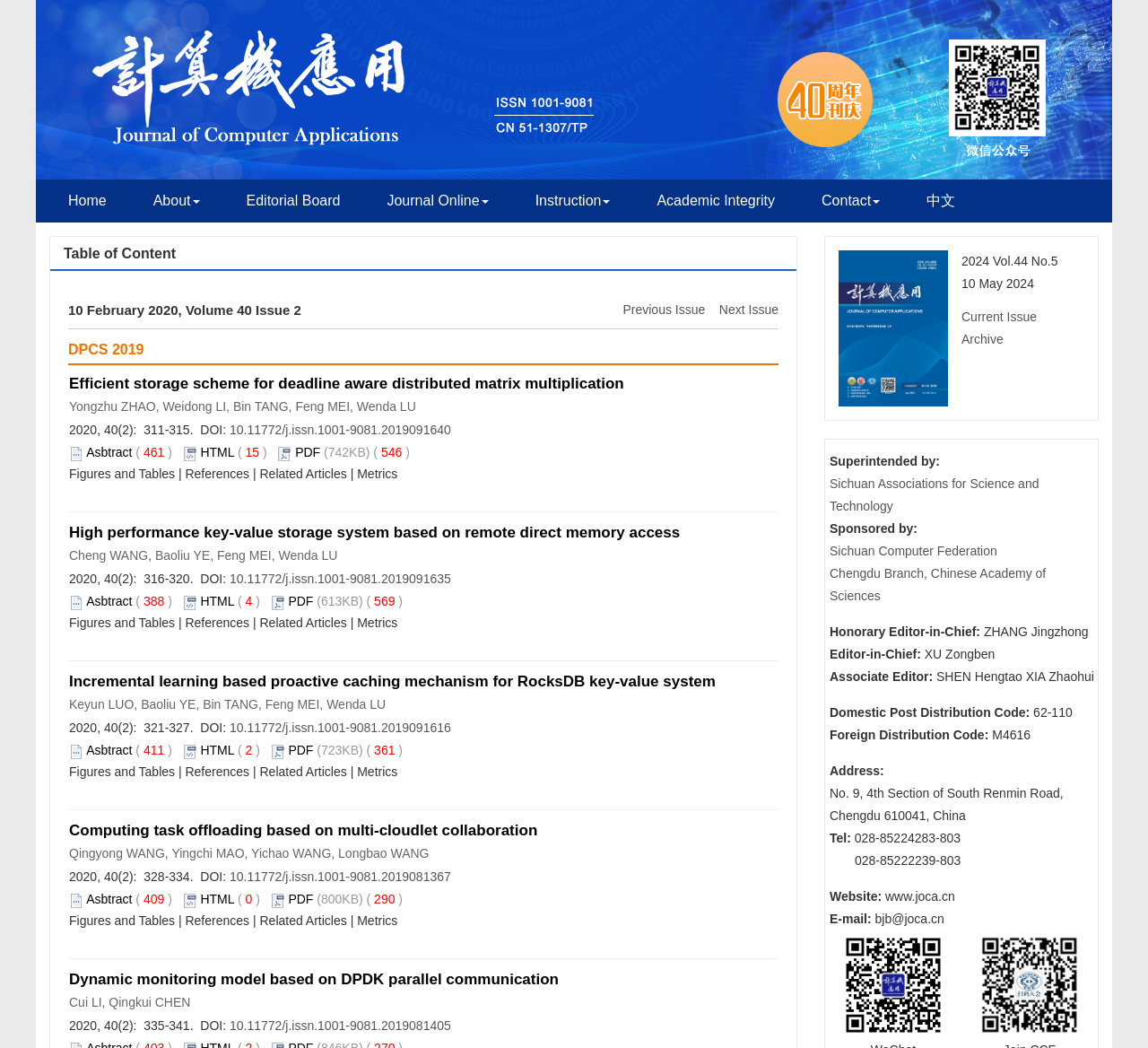Write an extensive caption that covers every aspect of the webpage.

The webpage is titled "Journal of Computer Applications" and features a header section with three images and a link at the top. Below the header, there is a navigation menu with links to "Home", "About", "Editorial Board", "Journal Online", "Instruction", "Academic Integrity", "Contact", and "中文".

The main content of the page is divided into sections, each with a heading and a list of articles. The first section is titled "Table of Content" and displays a list of articles with their titles, authors, and publication information. Each article has links to "Abstract", "HTML", and "PDF" versions, as well as metrics and related articles.

The articles are listed in a table format, with each row representing an article. The columns display the article title, authors, publication information, and links to the article's content. There are also images and icons scattered throughout the list, likely representing different formats or actions.

The page has a total of three sections, each with a similar format and content. The sections are separated by a small gap, and the overall layout is clean and easy to navigate.